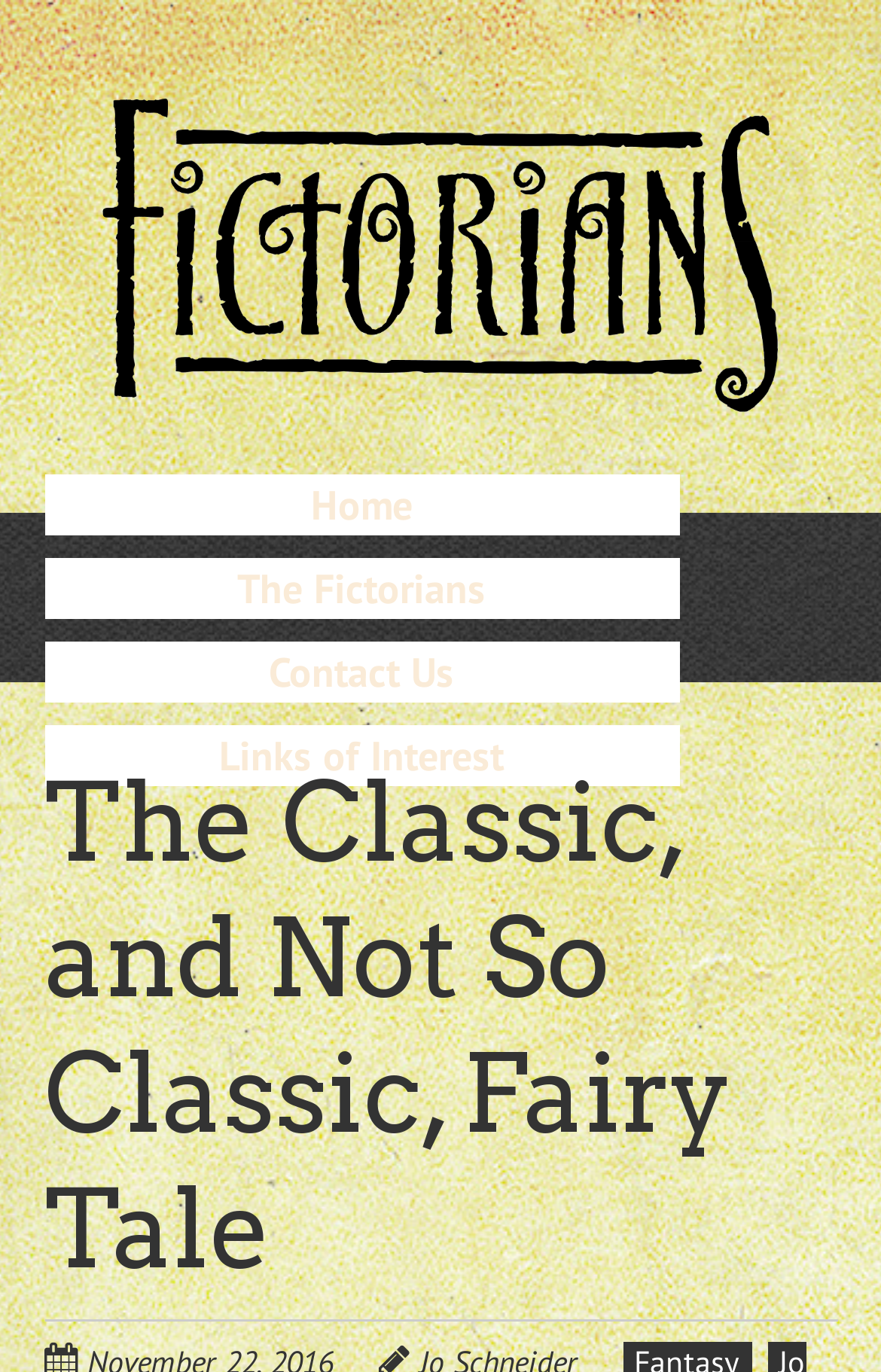How many headings are there on the webpage?
Give a single word or phrase answer based on the content of the image.

3